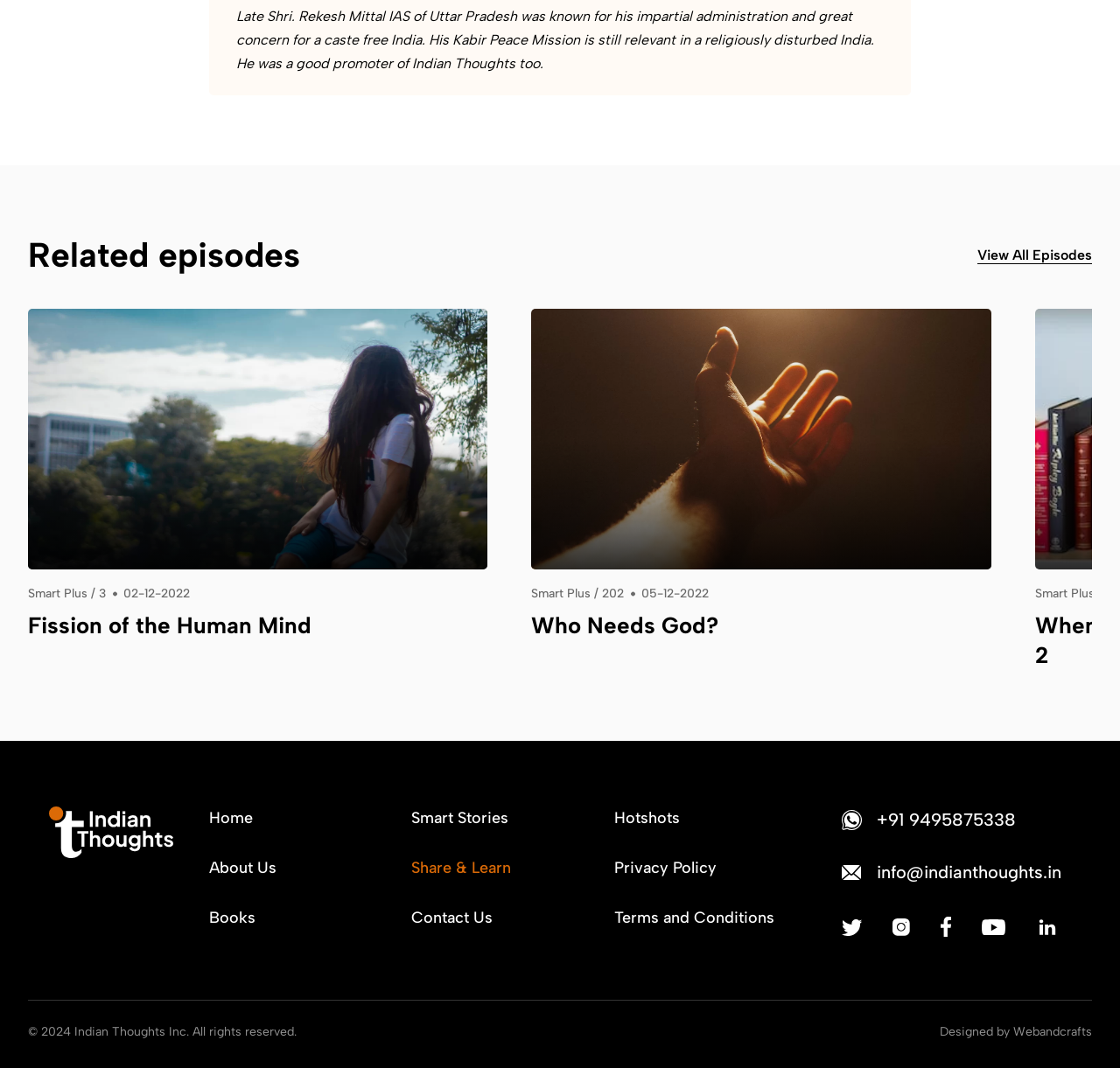How many episodes are shown on this webpage?
Provide a detailed answer to the question, using the image to inform your response.

The webpage has two groups of episodes, each with a link to an episode. The first group has the episode 'Who Needs God?' and the second group is empty. Therefore, there are 2 episodes shown on this webpage.